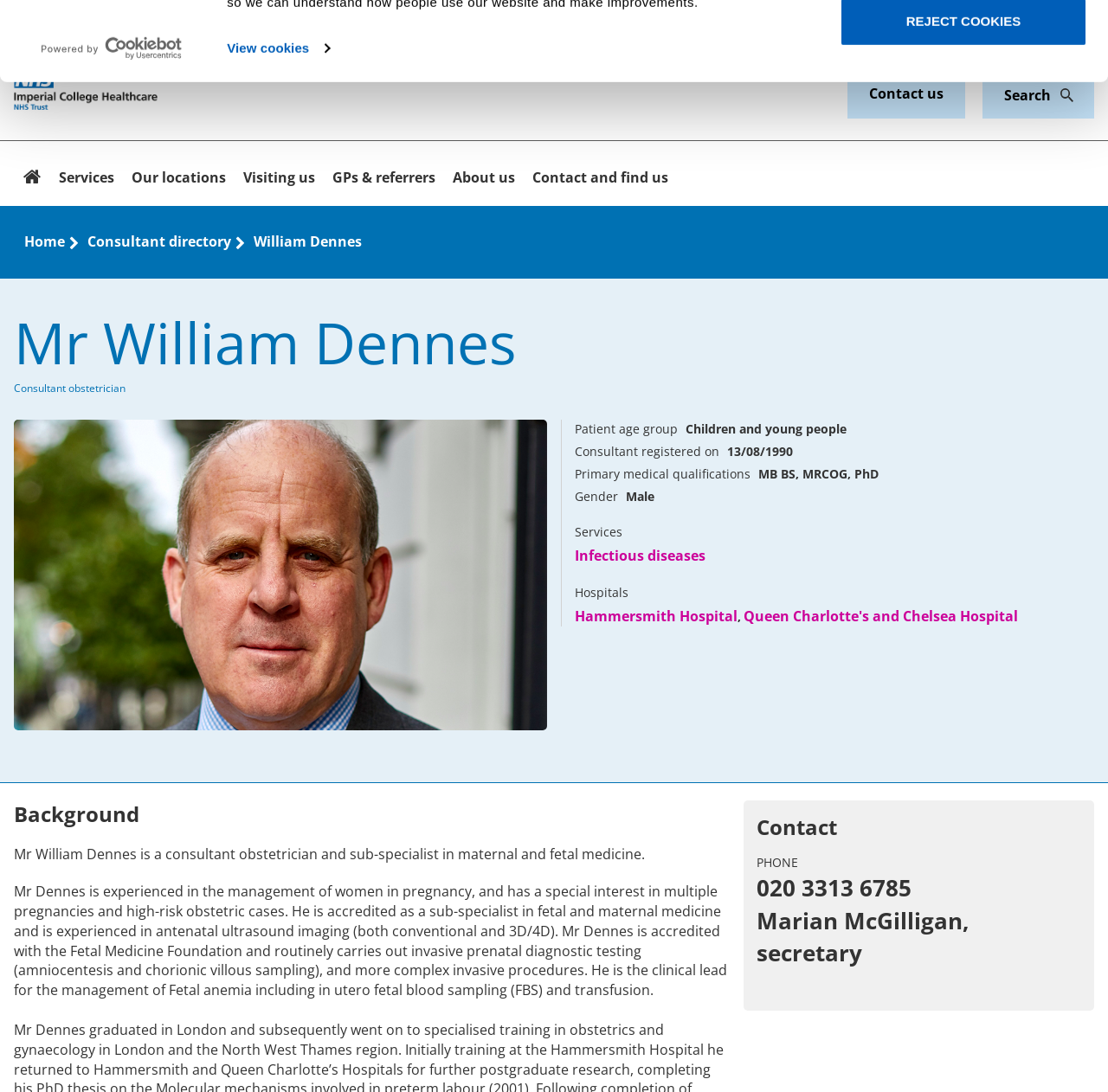What is the qualification of Mr William Dennes?
Answer the question with a single word or phrase by looking at the picture.

MB BS, MRCOG, PhD